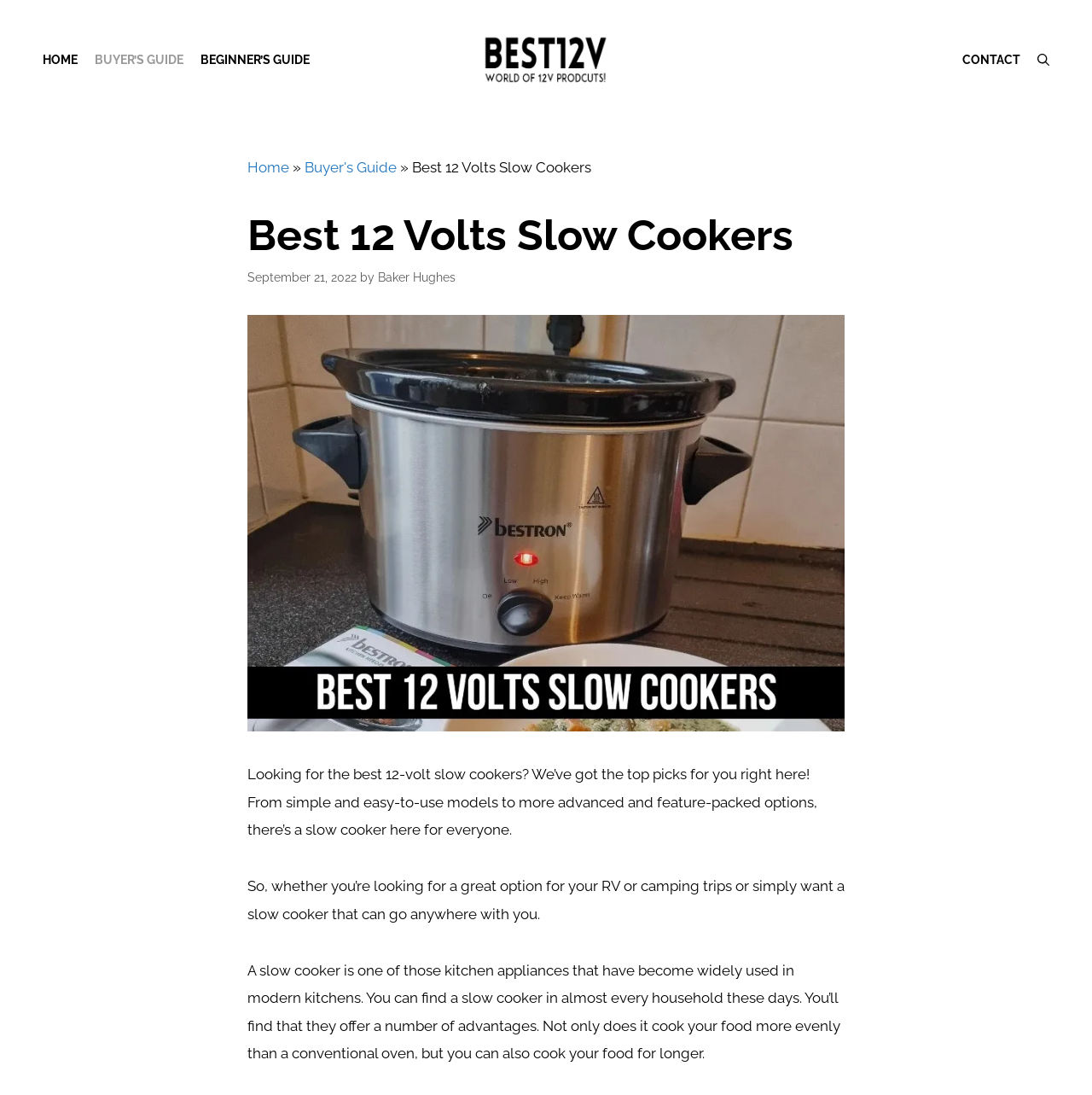Respond with a single word or short phrase to the following question: 
What is the purpose of a slow cooker?

Cook food evenly